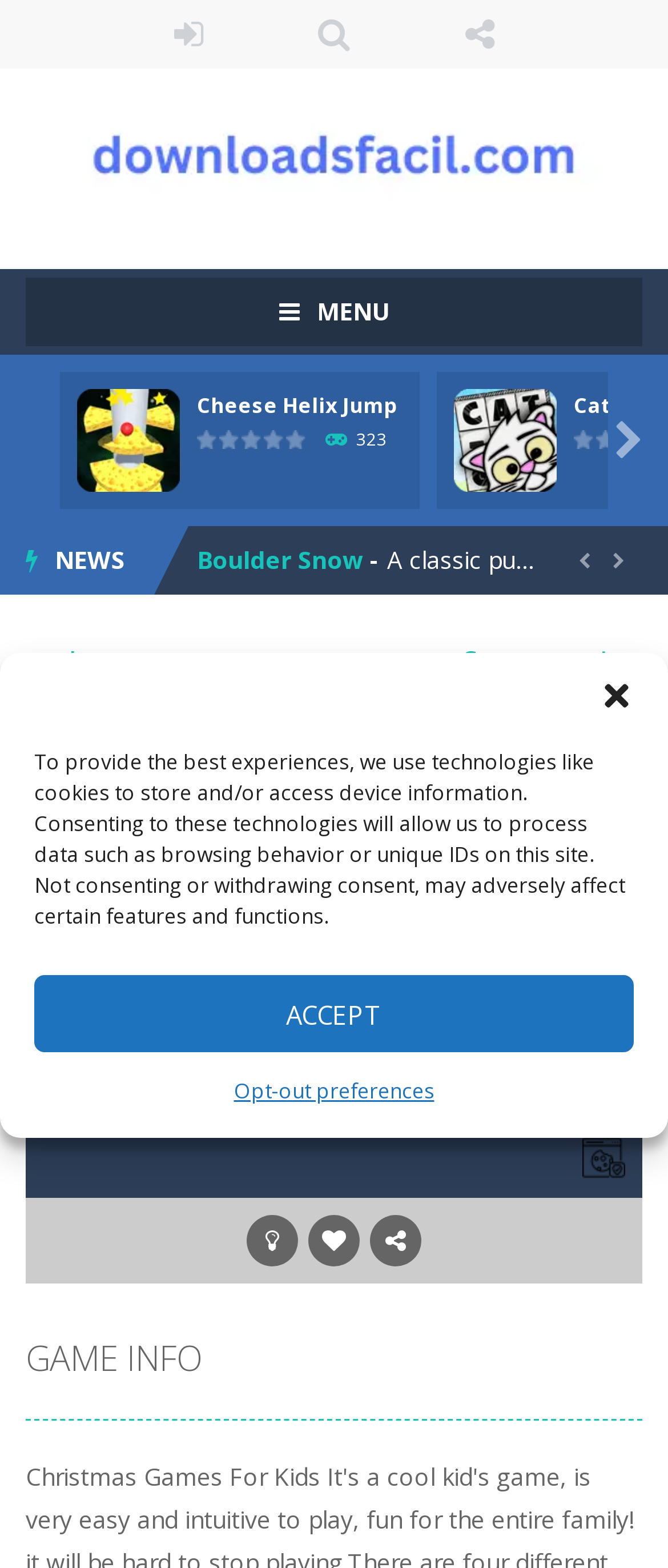Find the bounding box coordinates for the HTML element described in this sentence: "Boat Rescue Challenge". Provide the coordinates as four float numbers between 0 and 1, in the format [left, top, right, bottom].

[0.295, 0.478, 0.721, 0.498]